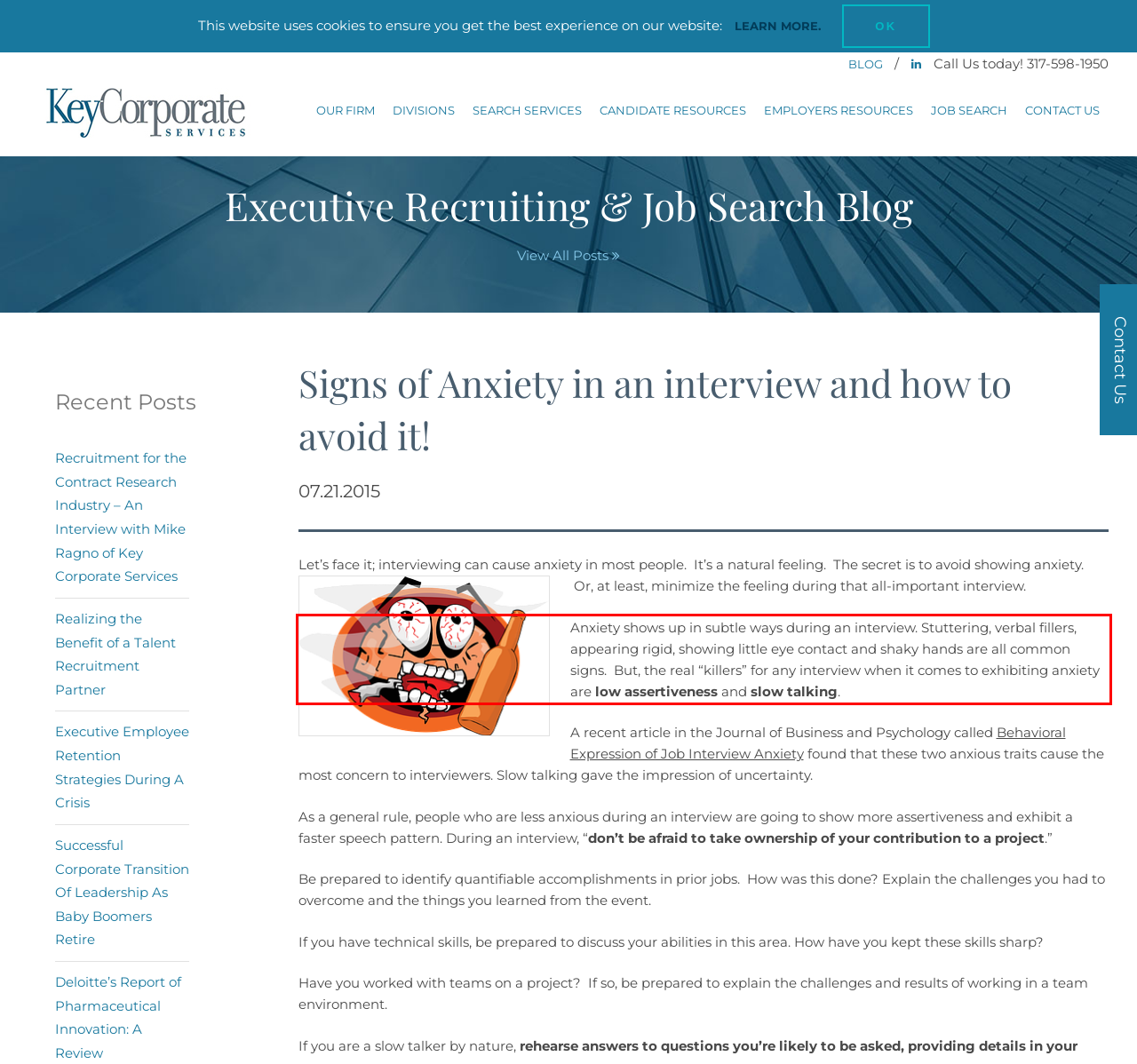There is a screenshot of a webpage with a red bounding box around a UI element. Please use OCR to extract the text within the red bounding box.

Anxiety shows up in subtle ways during an interview. Stuttering, verbal fillers, appearing rigid, showing little eye contact and shaky hands are all common signs. But, the real “killers” for any interview when it comes to exhibiting anxiety are low assertiveness and slow talking.